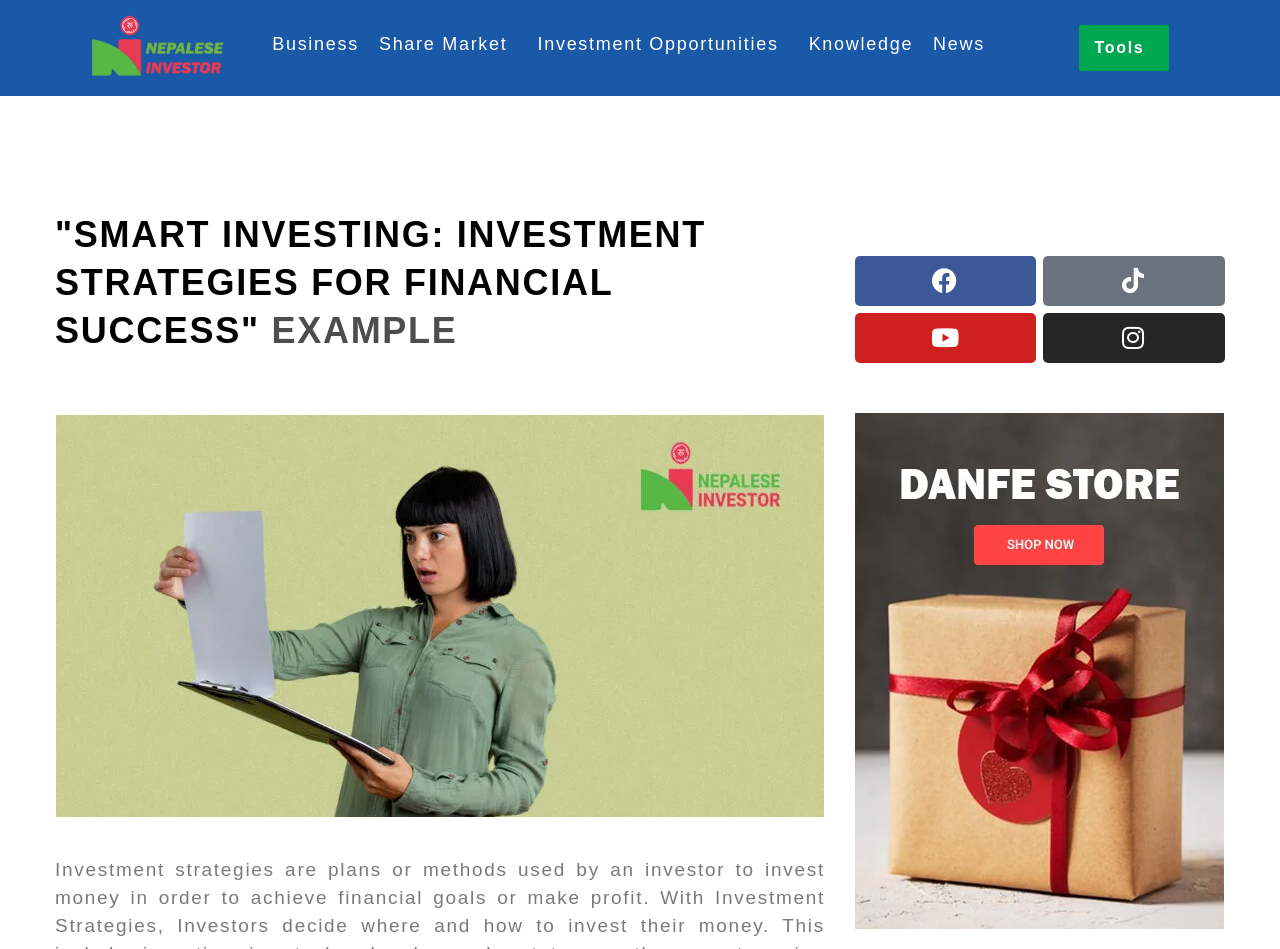Give a one-word or short phrase answer to this question: 
What is the name of the logo on the top left?

default-logo